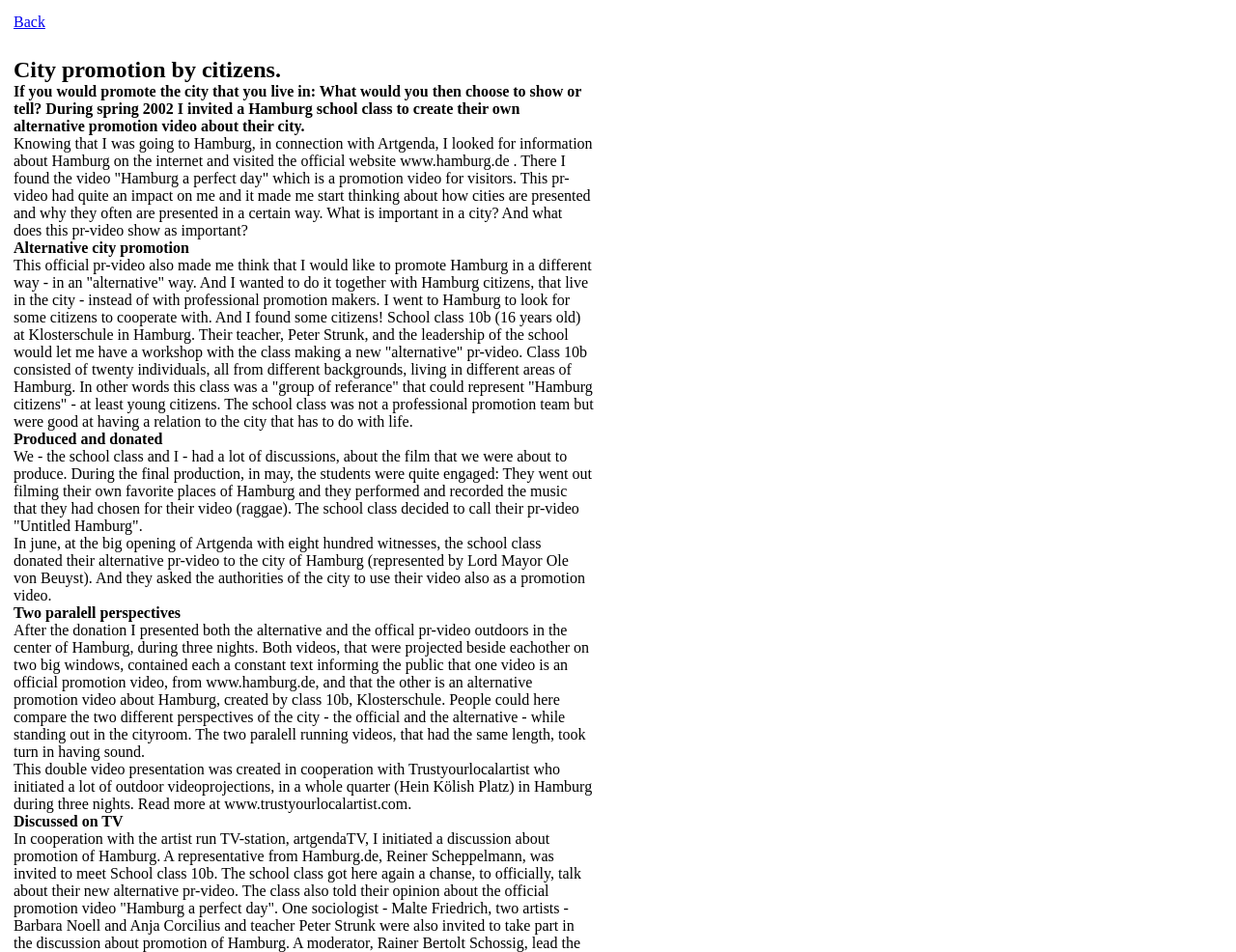Calculate the bounding box coordinates of the UI element given the description: "Back".

[0.011, 0.014, 0.037, 0.031]